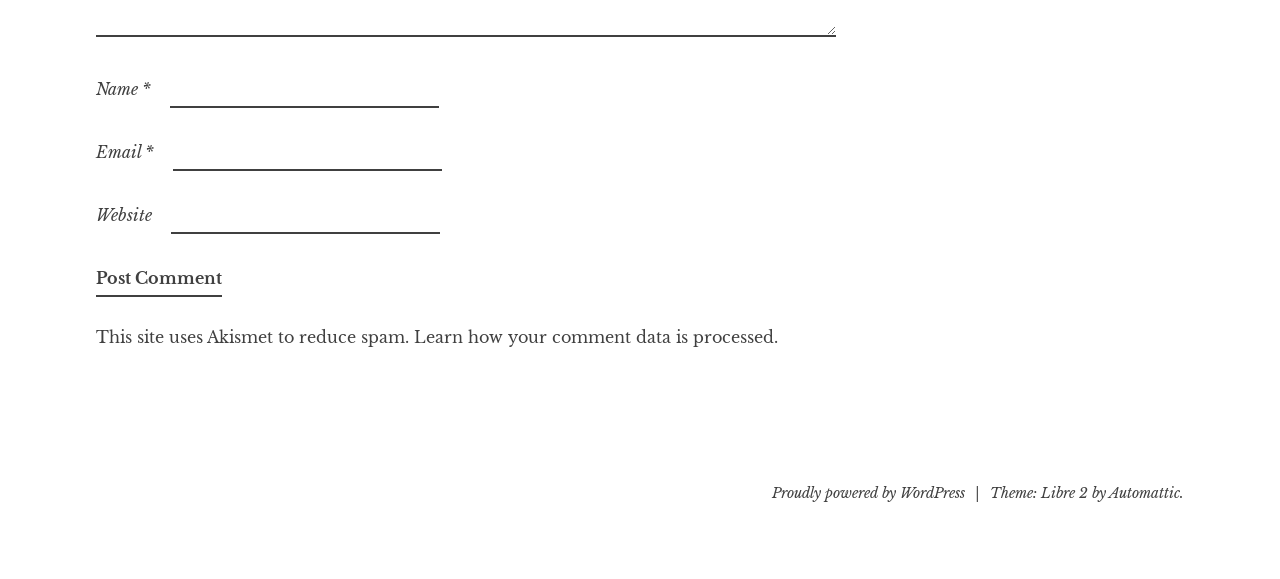Identify the bounding box coordinates for the UI element described by the following text: "Proudly powered by WordPress". Provide the coordinates as four float numbers between 0 and 1, in the format [left, top, right, bottom].

[0.603, 0.835, 0.754, 0.867]